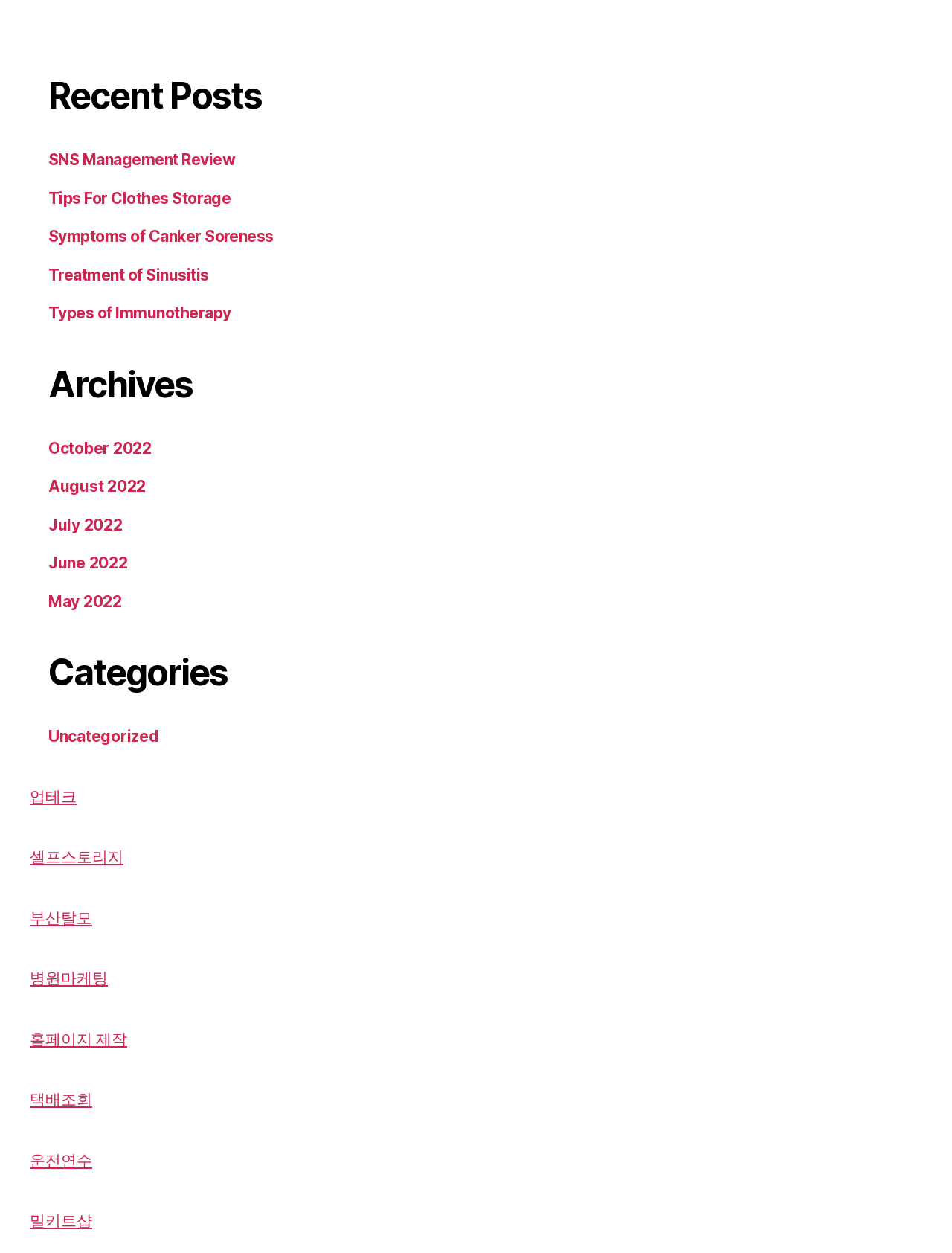With reference to the screenshot, provide a detailed response to the question below:
How many headings are present on the webpage?

The webpage has three headings: 'Recent Posts', 'Archives', and 'Categories'. These headings are used to organize the content on the webpage.